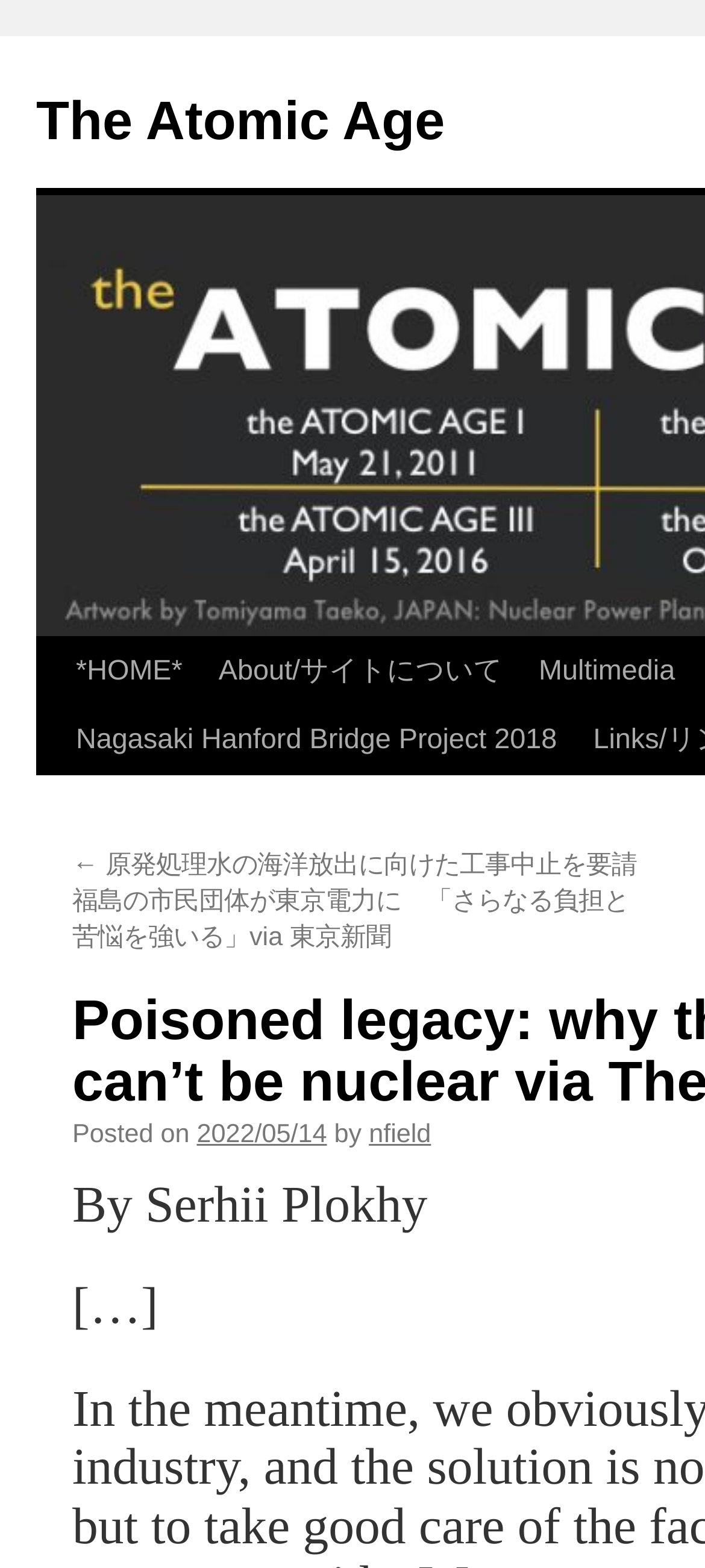Please reply to the following question using a single word or phrase: 
What is the name of the project mentioned in the webpage?

Nagasaki Hanford Bridge Project 2018